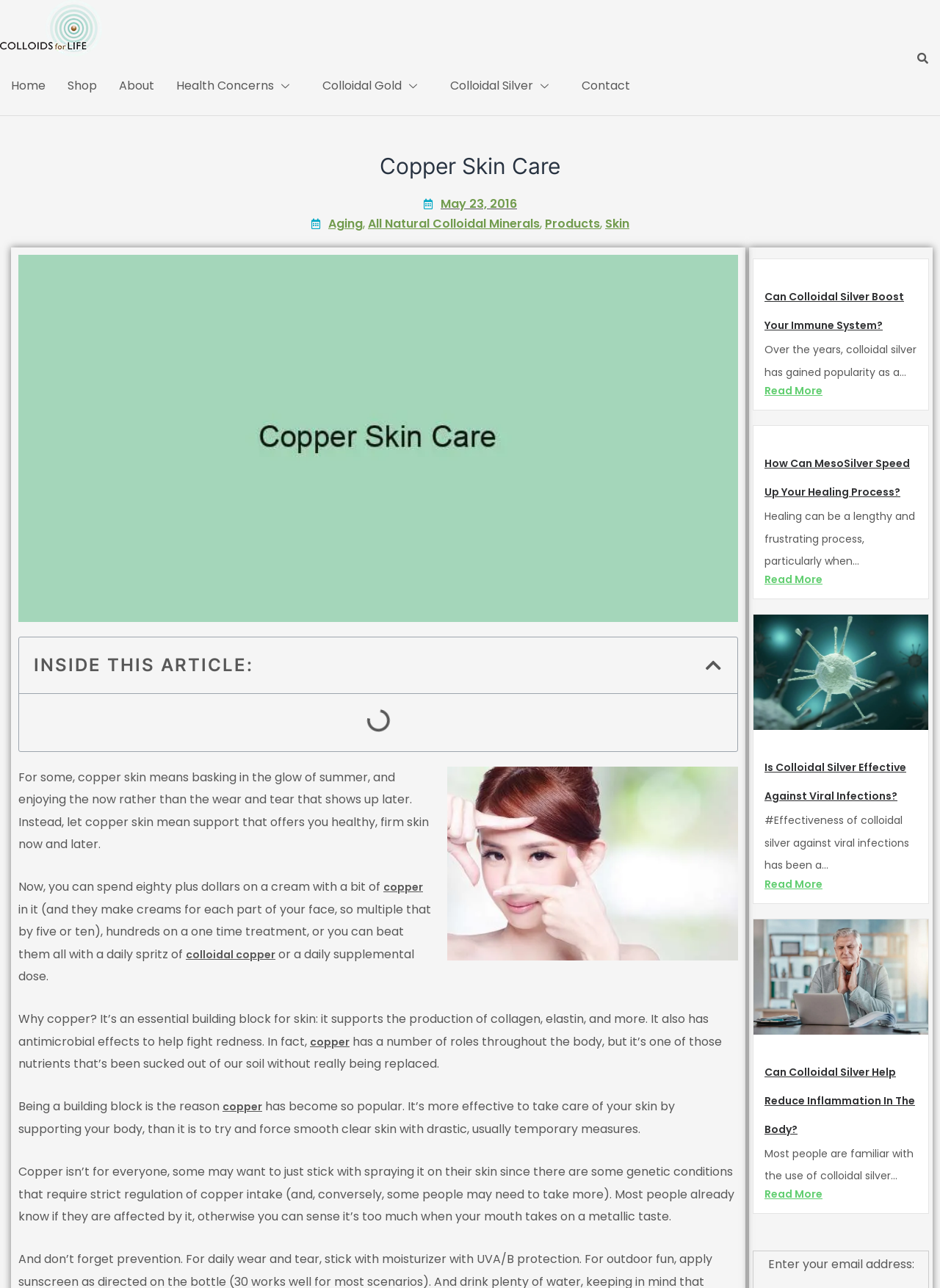What can be done to support skin health?
Examine the image and give a concise answer in one word or a short phrase.

Use colloidal copper